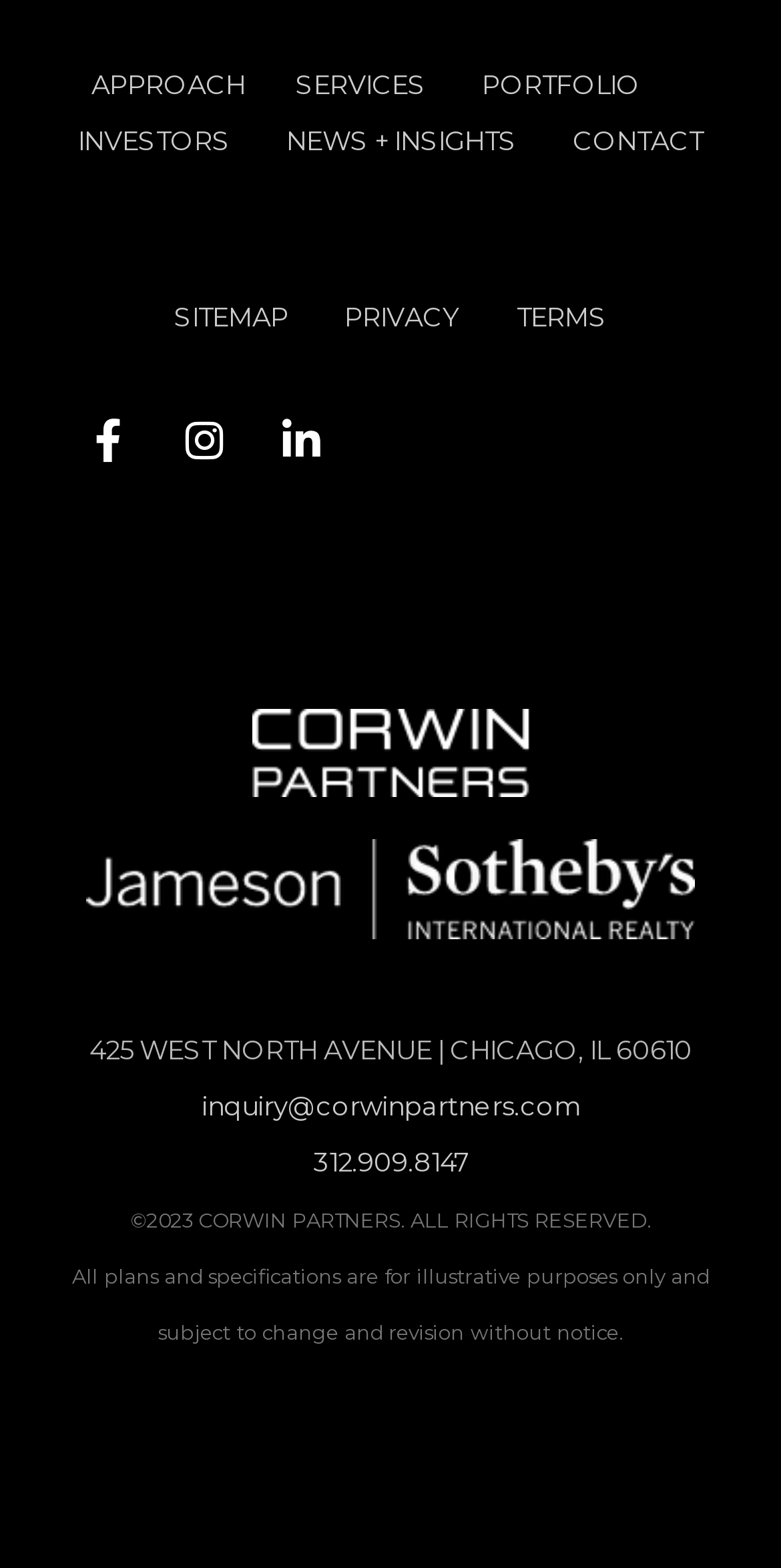Determine the bounding box coordinates of the clickable region to follow the instruction: "Contact us through email".

[0.258, 0.694, 0.742, 0.715]